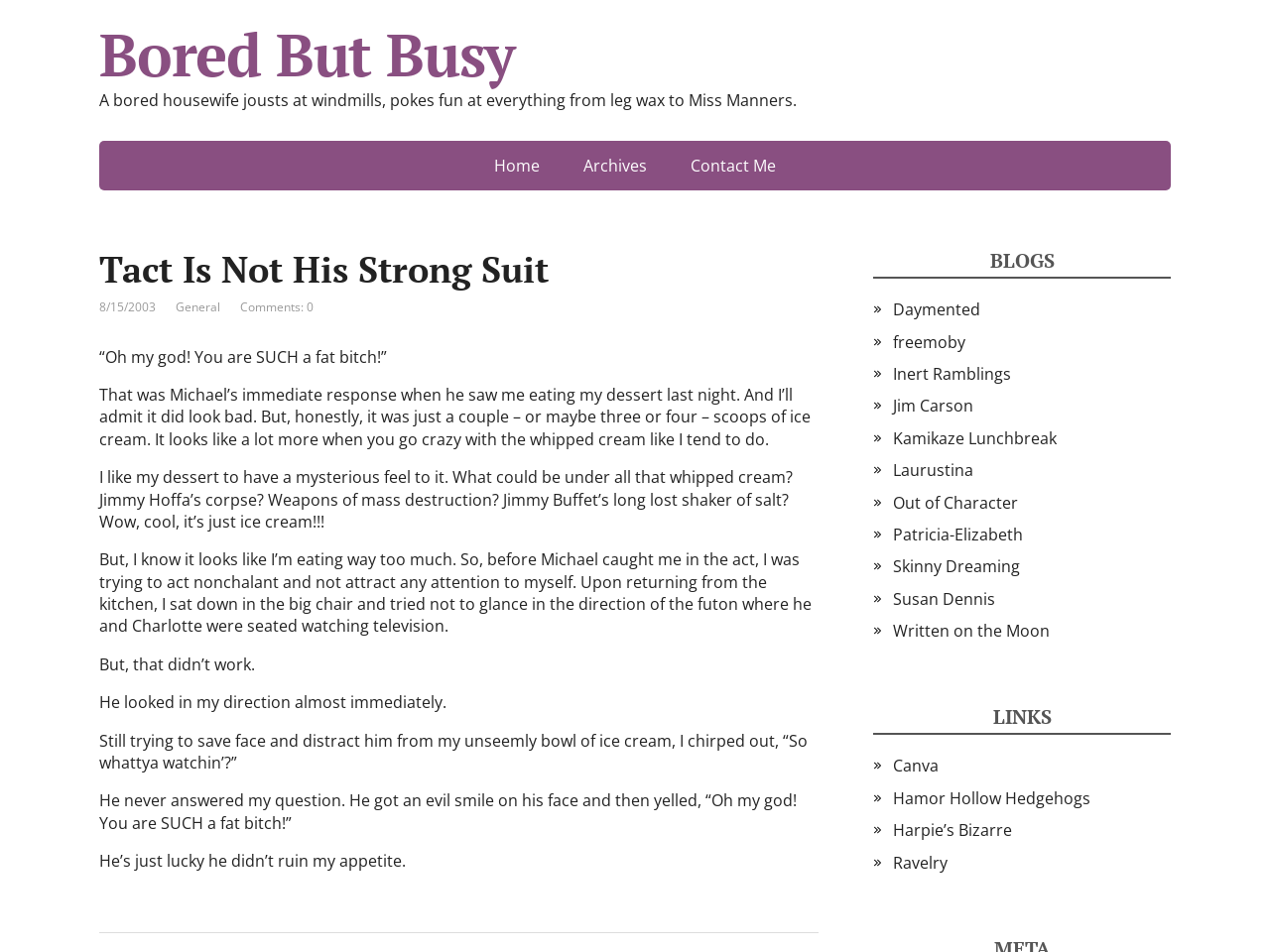What is the purpose of the 'BLOGS' section?
Can you provide a detailed and comprehensive answer to the question?

The 'BLOGS' section appears to be a list of other blogs, as it contains a series of links to different blog names, such as 'Daymented', 'freemoby', and 'Inert Ramblings', suggesting that the author is listing other blogs that may be of interest to readers.